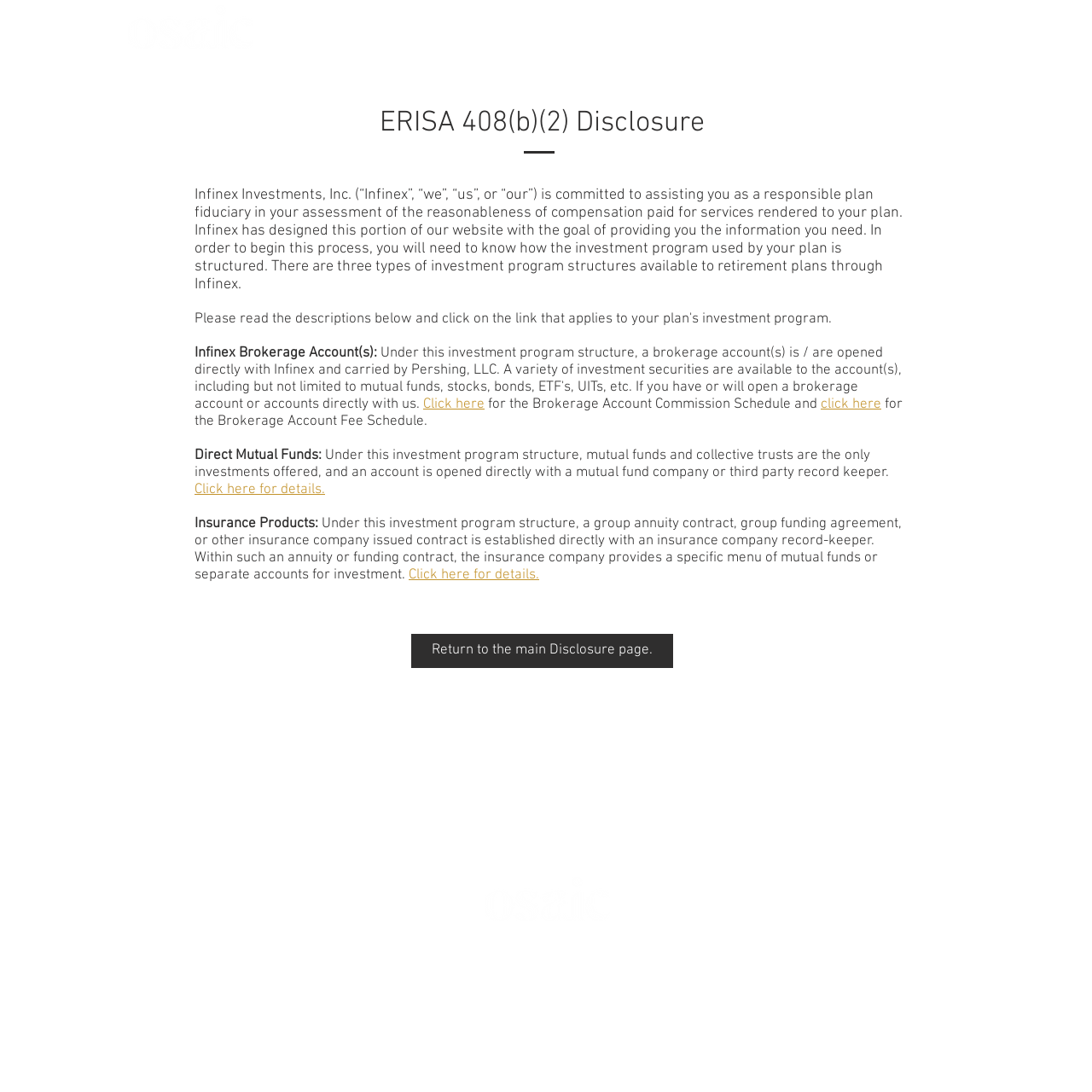For the element described, predict the bounding box coordinates as (top-left x, top-left y, bottom-right x, bottom-right y). All values should be between 0 and 1. Element description: Infinex Brokerage Account(s):

[0.178, 0.316, 0.345, 0.331]